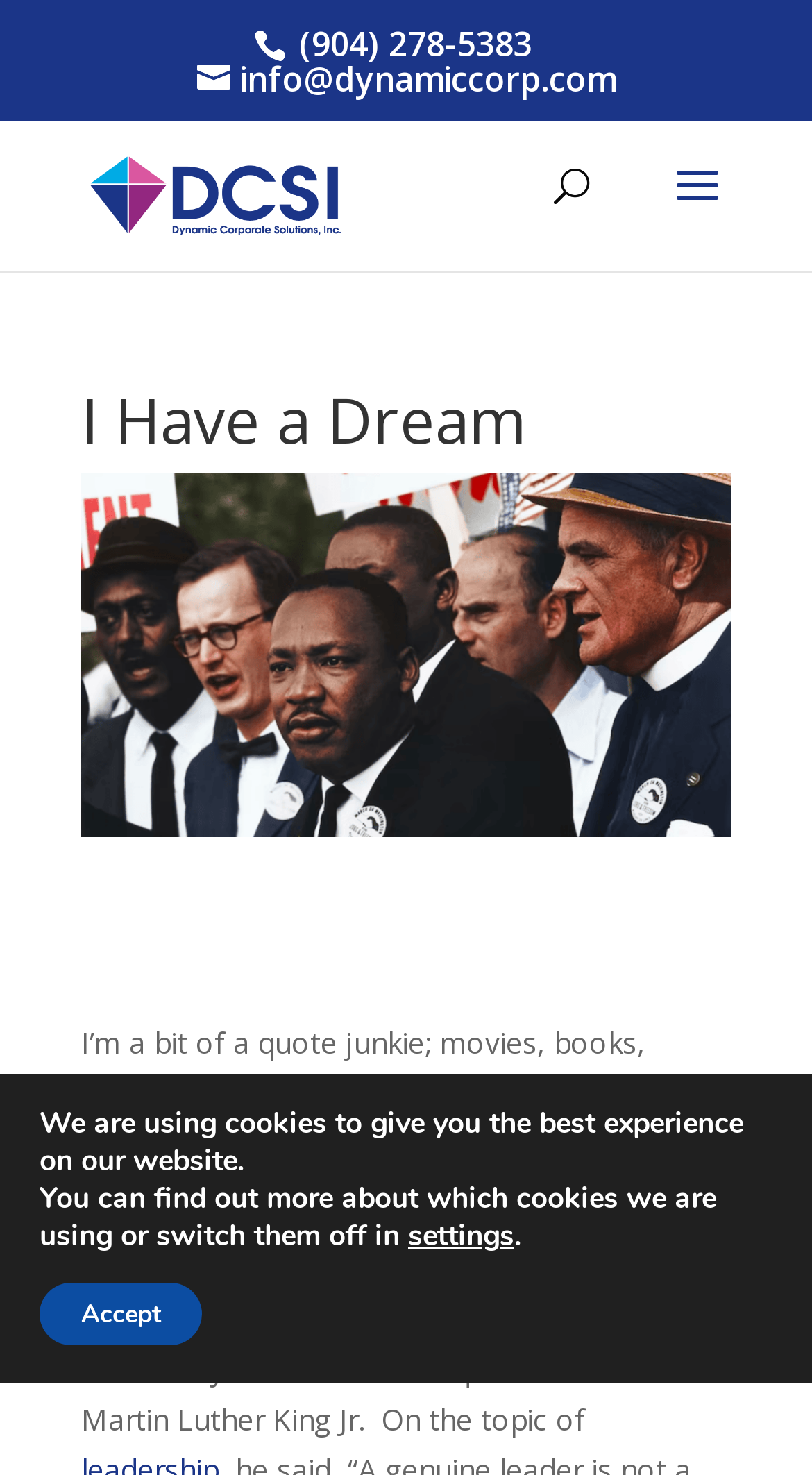Mark the bounding box of the element that matches the following description: "title="Older event"".

None